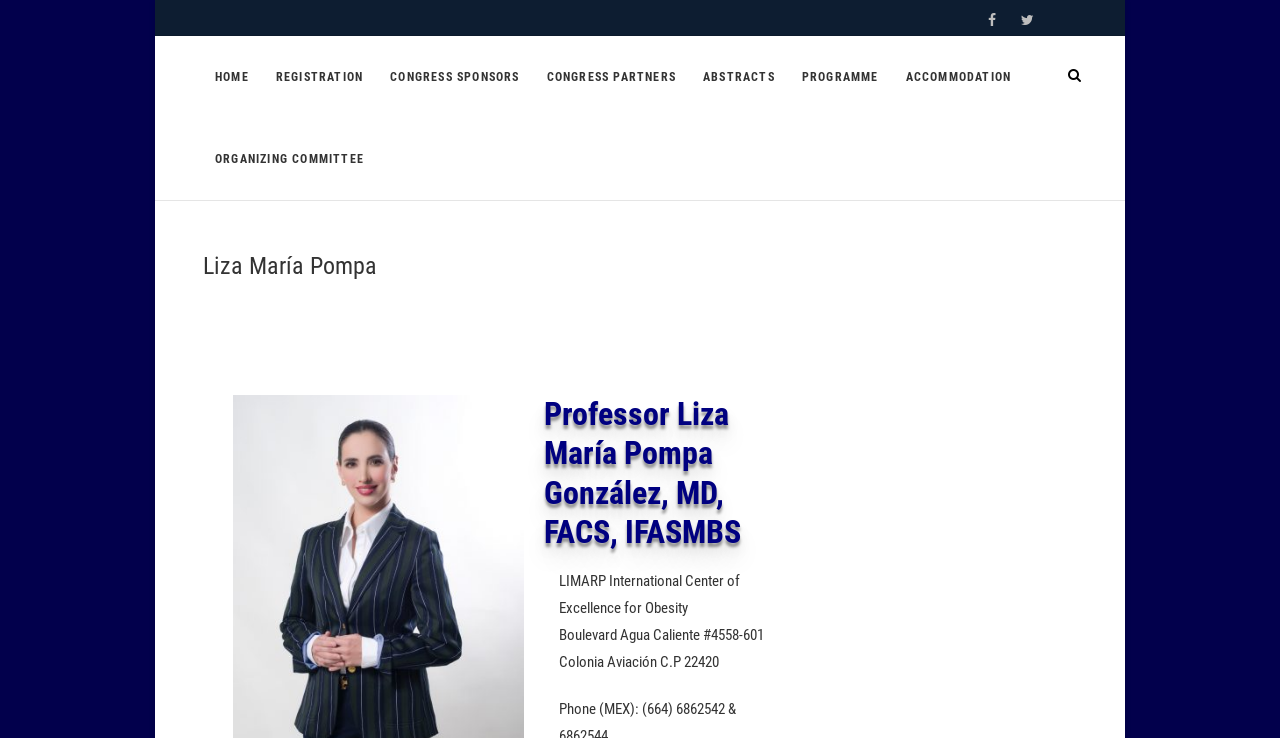Find the bounding box coordinates of the clickable region needed to perform the following instruction: "View Facebook page". The coordinates should be provided as four float numbers between 0 and 1, i.e., [left, top, right, bottom].

[0.763, 0.007, 0.787, 0.047]